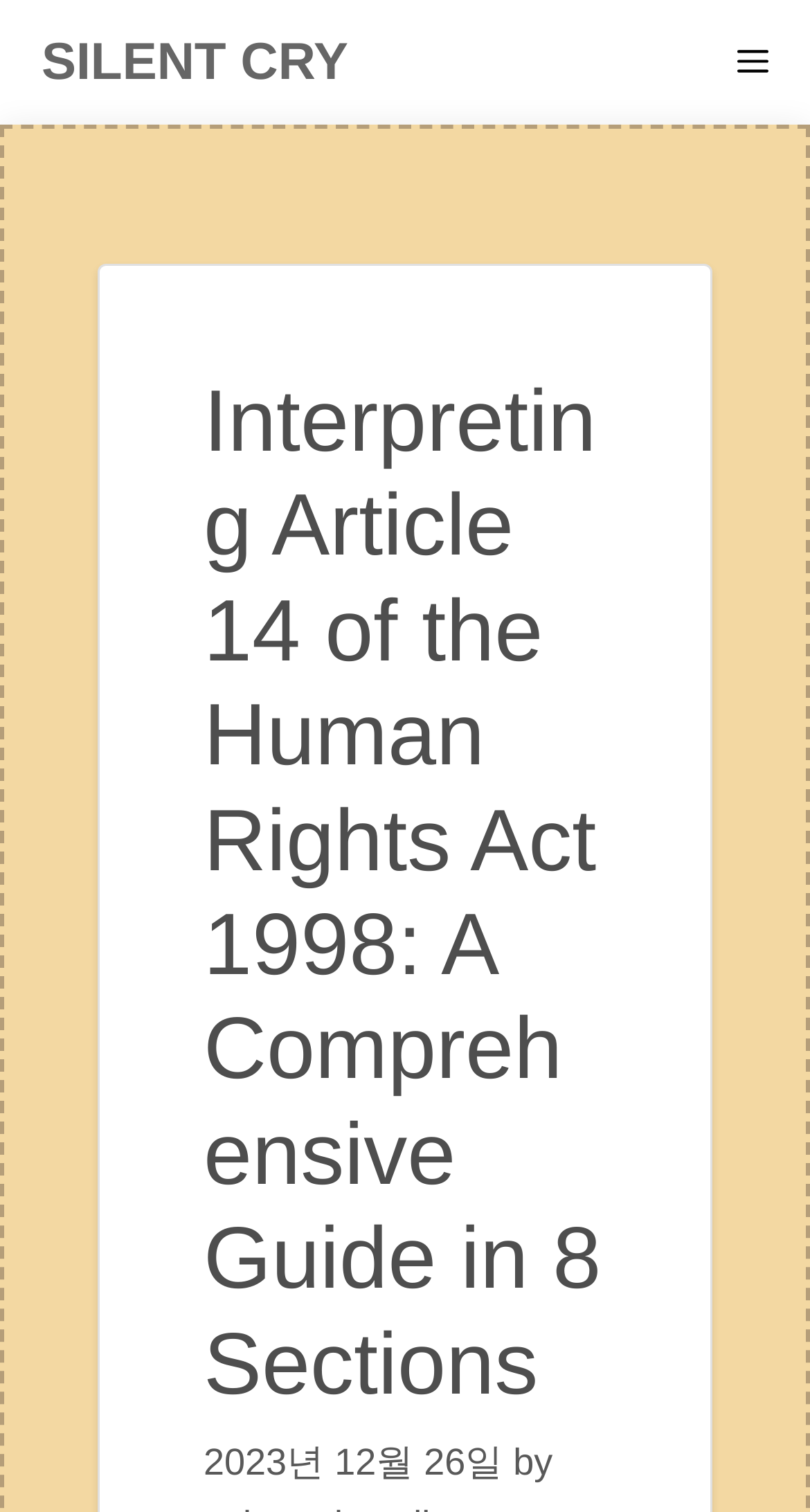Please determine the heading text of this webpage.

Interpreting Article 14 of the Human Rights Act 1998: A Comprehensive Guide in 8 Sections